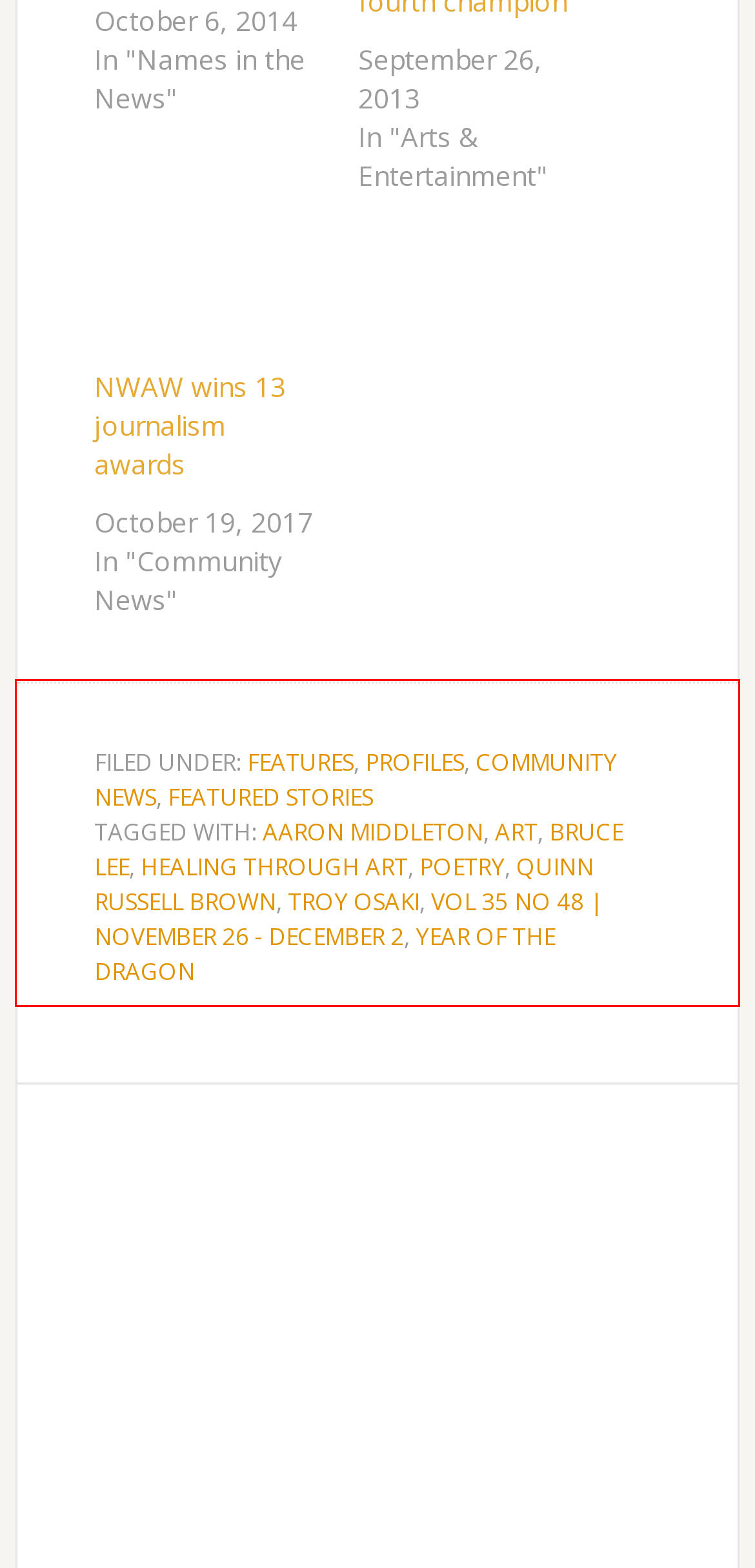You are looking at a screenshot of a webpage with a red rectangle bounding box. Use OCR to identify and extract the text content found inside this red bounding box.

FILED UNDER: FEATURES, PROFILES, COMMUNITY NEWS, FEATURED STORIES TAGGED WITH: AARON MIDDLETON, ART, BRUCE LEE, HEALING THROUGH ART, POETRY, QUINN RUSSELL BROWN, TROY OSAKI, VOL 35 NO 48 | NOVEMBER 26 - DECEMBER 2, YEAR OF THE DRAGON